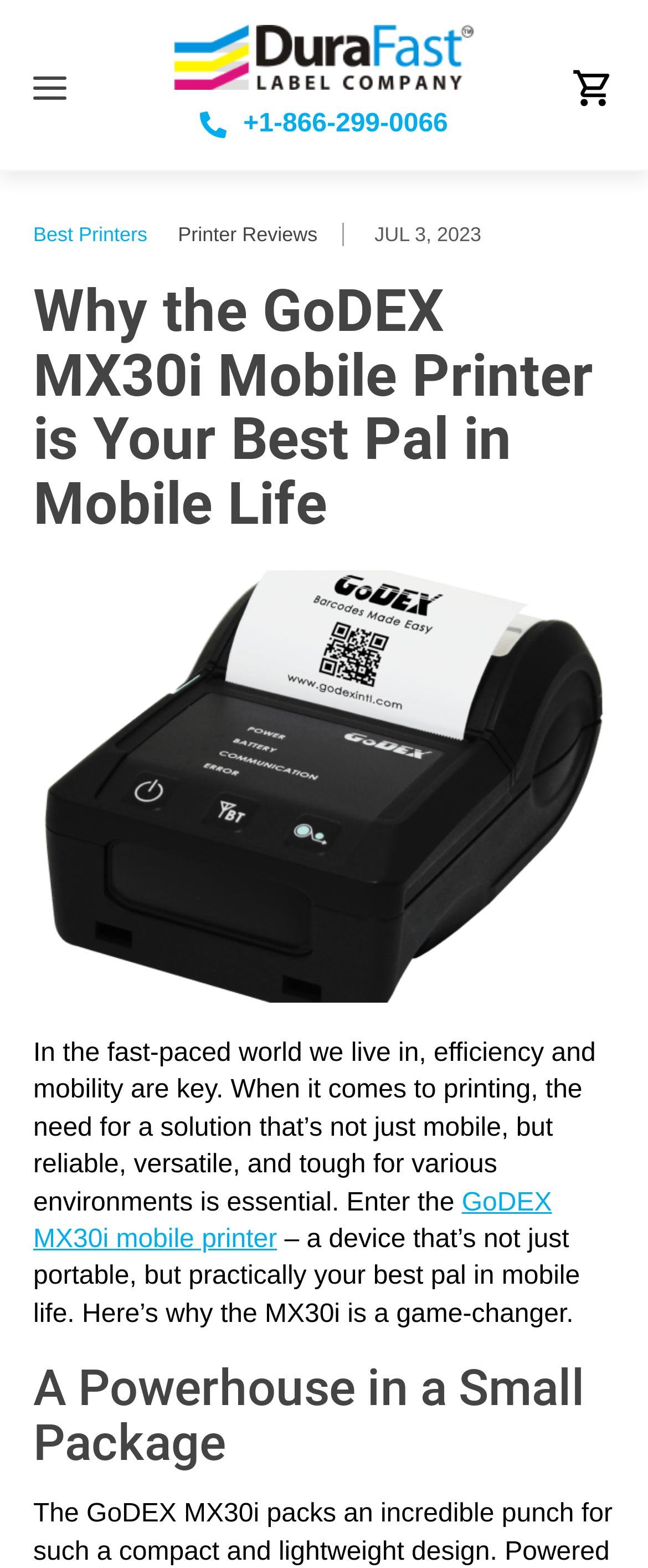Find the UI element described as: "Charlene Loggins" and predict its bounding box coordinates. Ensure the coordinates are four float numbers between 0 and 1, [left, top, right, bottom].

None